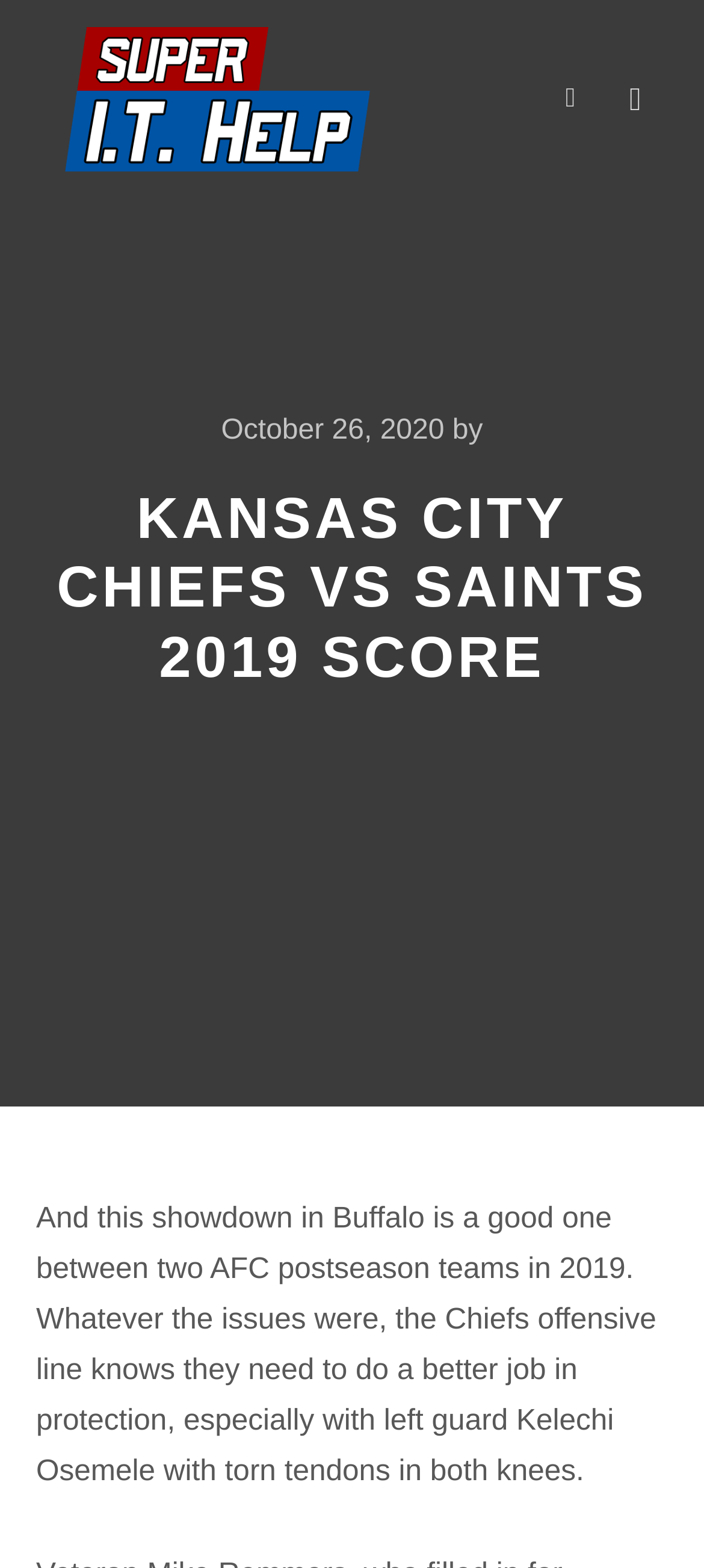What is the issue with the Chiefs' left guard?
Please provide a single word or phrase as the answer based on the screenshot.

Torn tendons in both knees